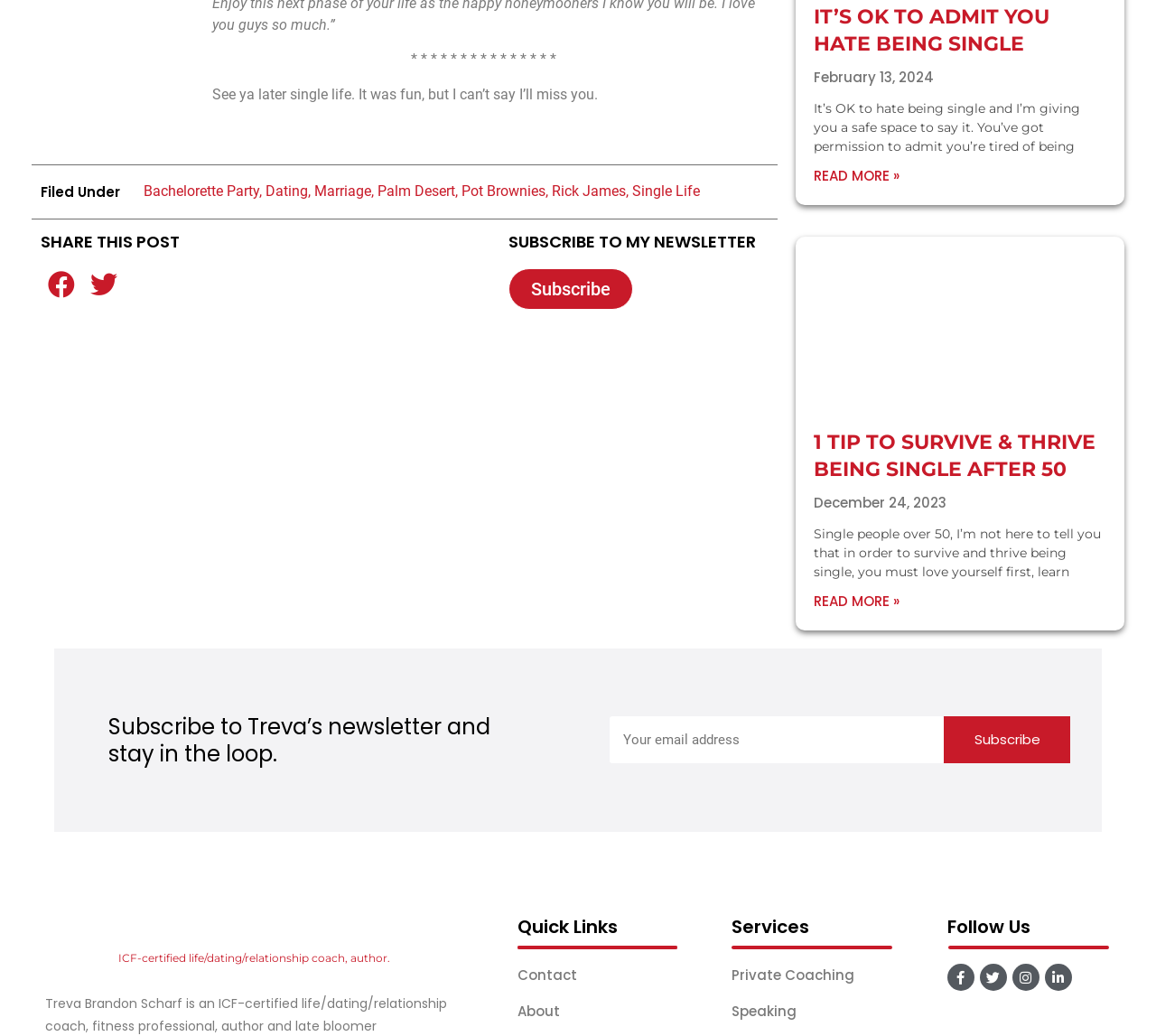Predict the bounding box for the UI component with the following description: "Read More »".

[0.704, 0.16, 0.778, 0.178]